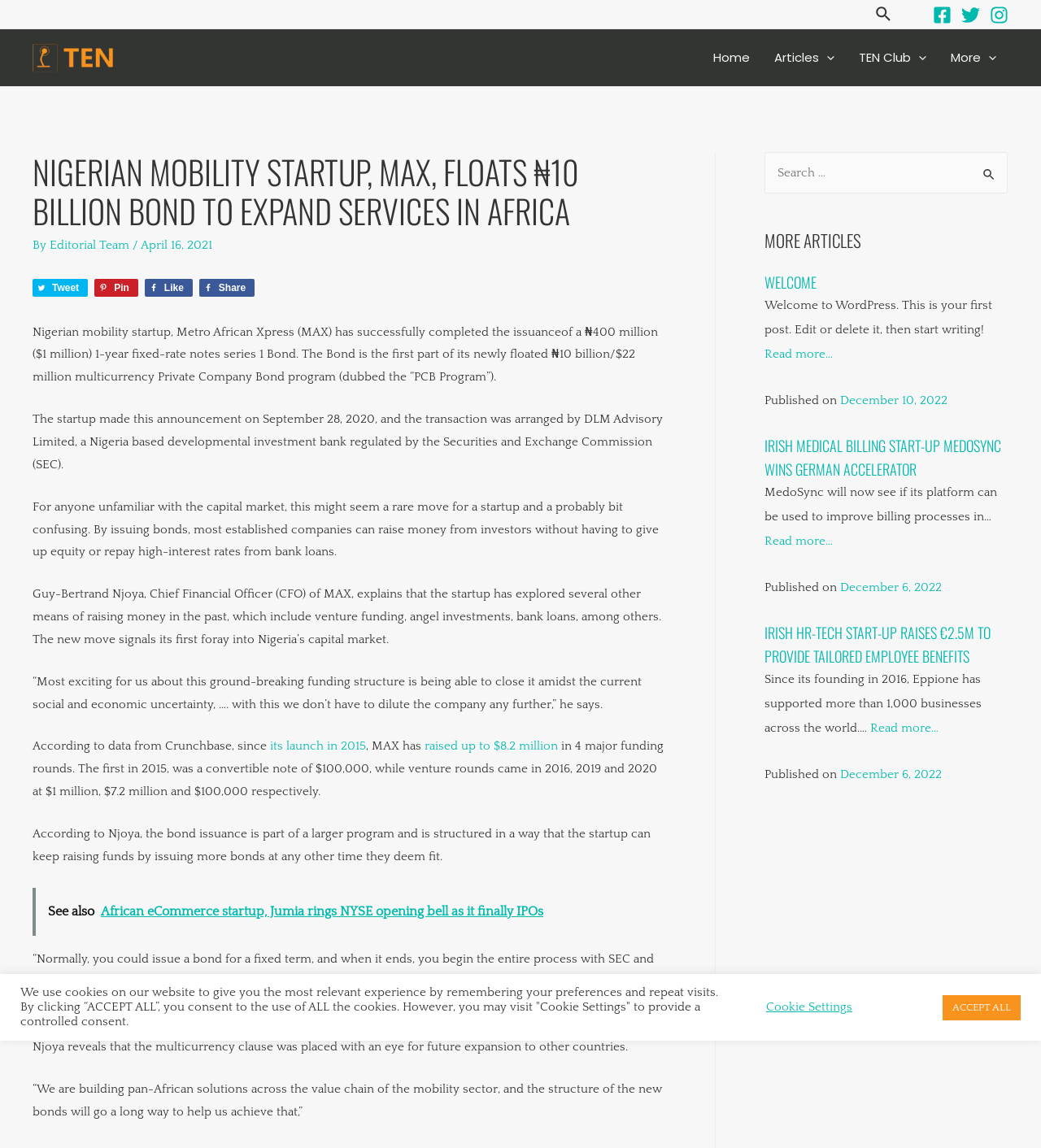What is the name of the investment bank that arranged the transaction?
Please respond to the question with a detailed and well-explained answer.

The name of the investment bank that arranged the transaction is DLM Advisory Limited, which is mentioned in the article as 'The startup made this announcement on September 28, 2020, and the transaction was arranged by DLM Advisory Limited, a Nigeria-based developmental investment bank regulated by the Securities and Exchange Commission (SEC).'